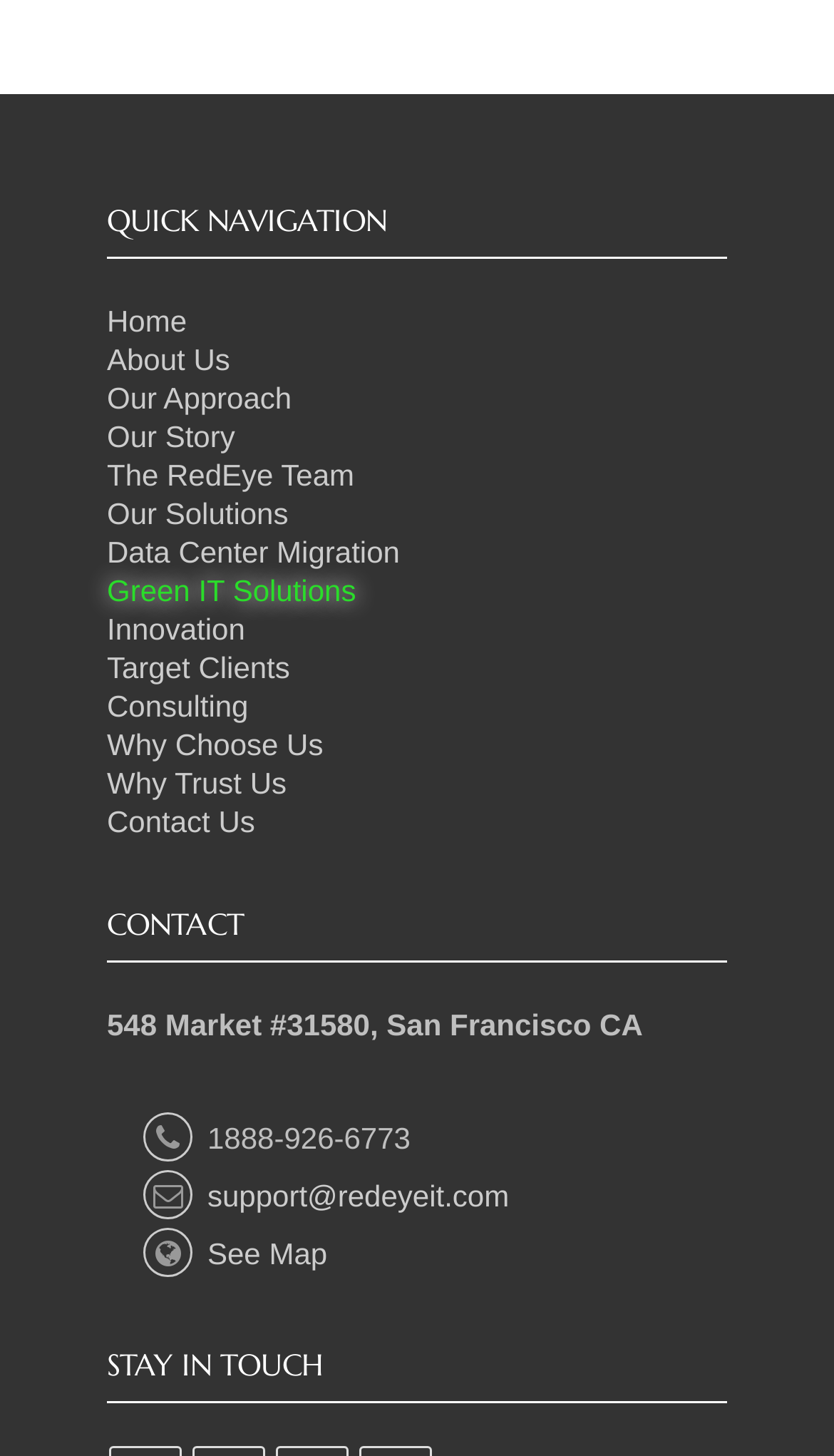Please provide a comprehensive response to the question below by analyzing the image: 
What is the phone number of RedEye IT?

I found the phone number under the 'CONTACT' heading, which is '1888-926-6773'.